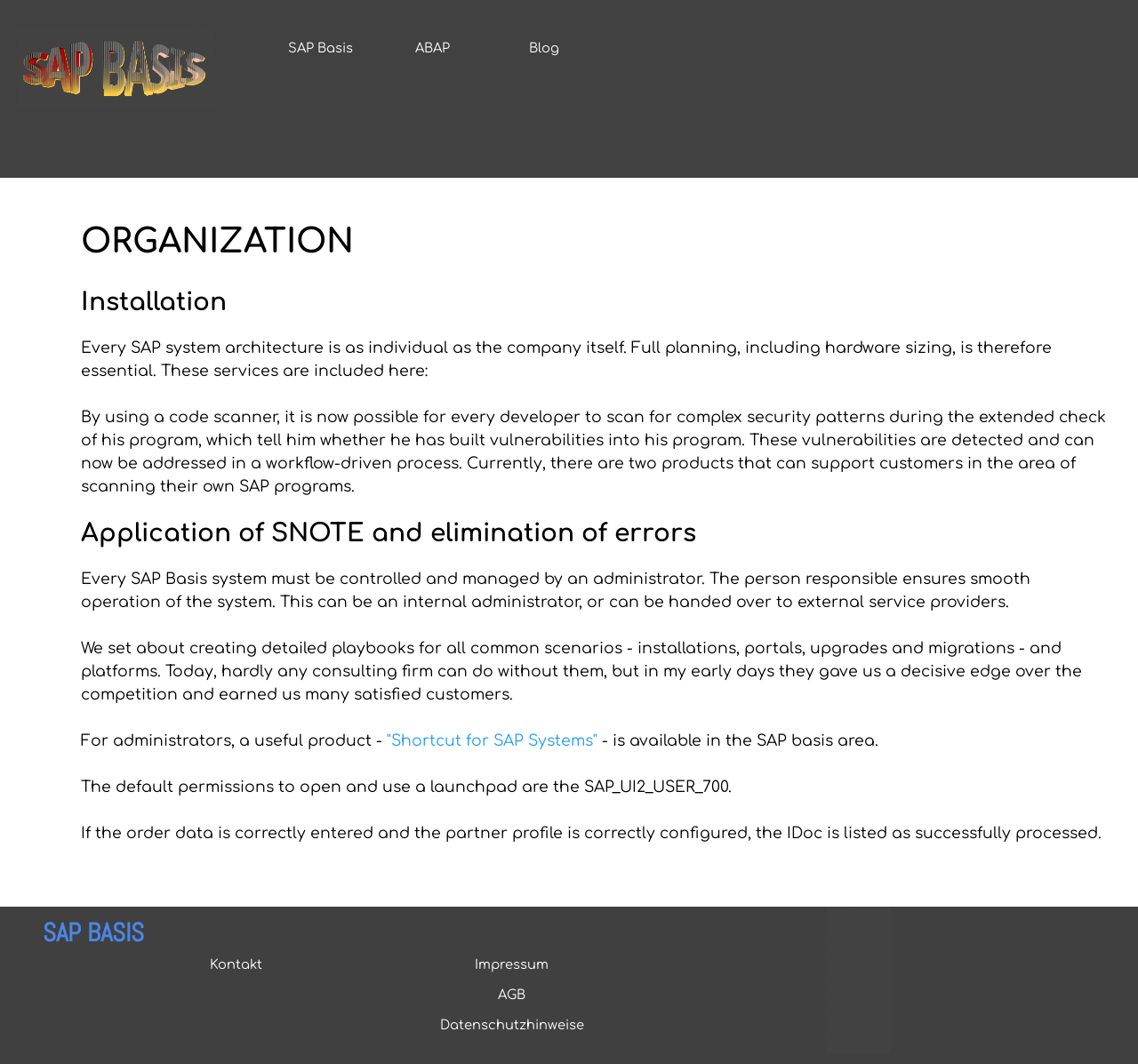Please give a one-word or short phrase response to the following question: 
How many links are there in the top section?

3